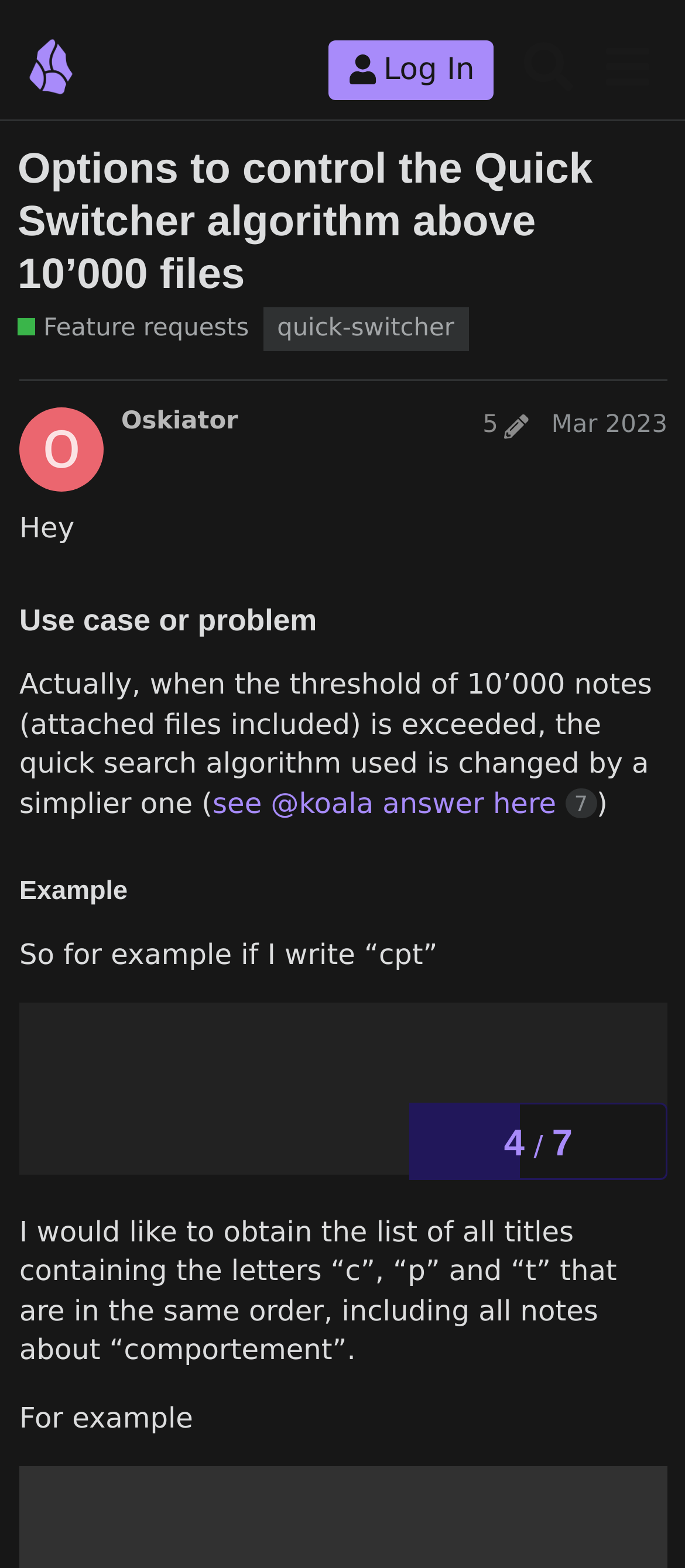Pinpoint the bounding box coordinates of the element that must be clicked to accomplish the following instruction: "Search for something in the forum". The coordinates should be in the format of four float numbers between 0 and 1, i.e., [left, top, right, bottom].

[0.742, 0.008, 0.858, 0.059]